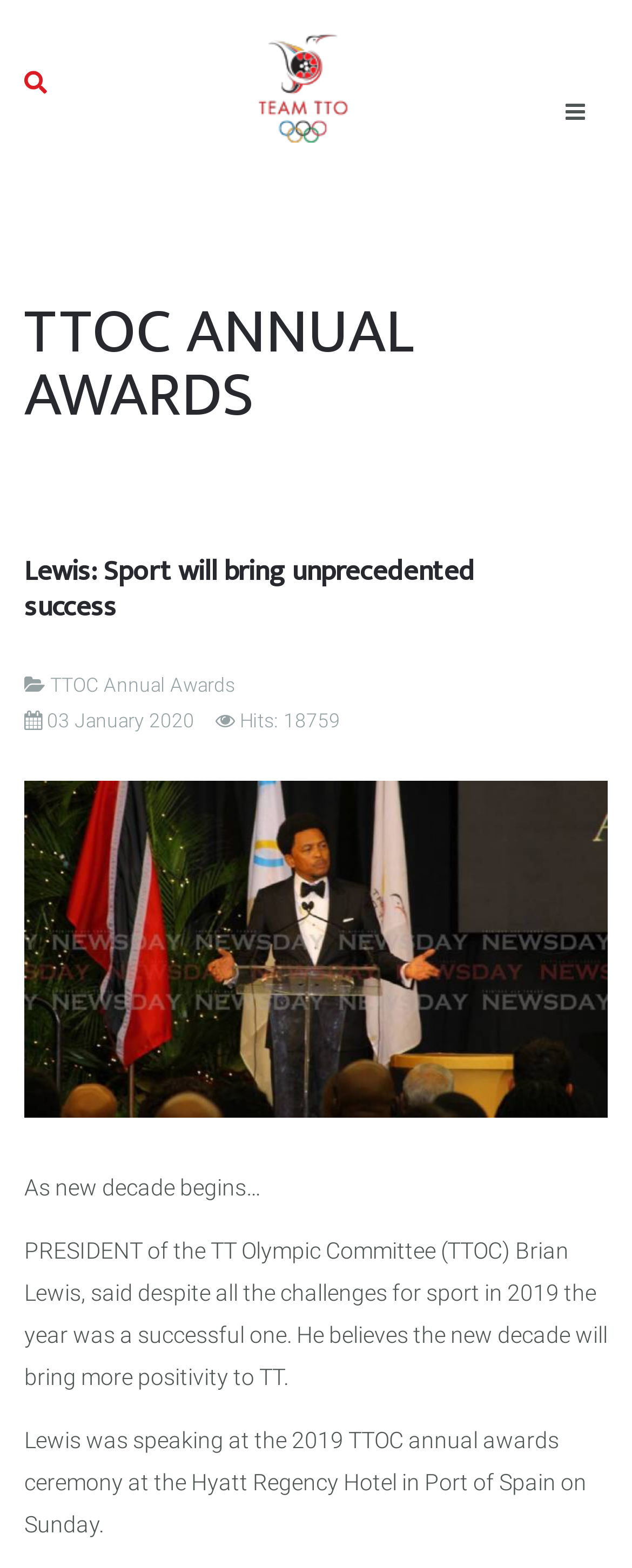Determine the main heading of the webpage and generate its text.

TTOC ANNUAL AWARDS